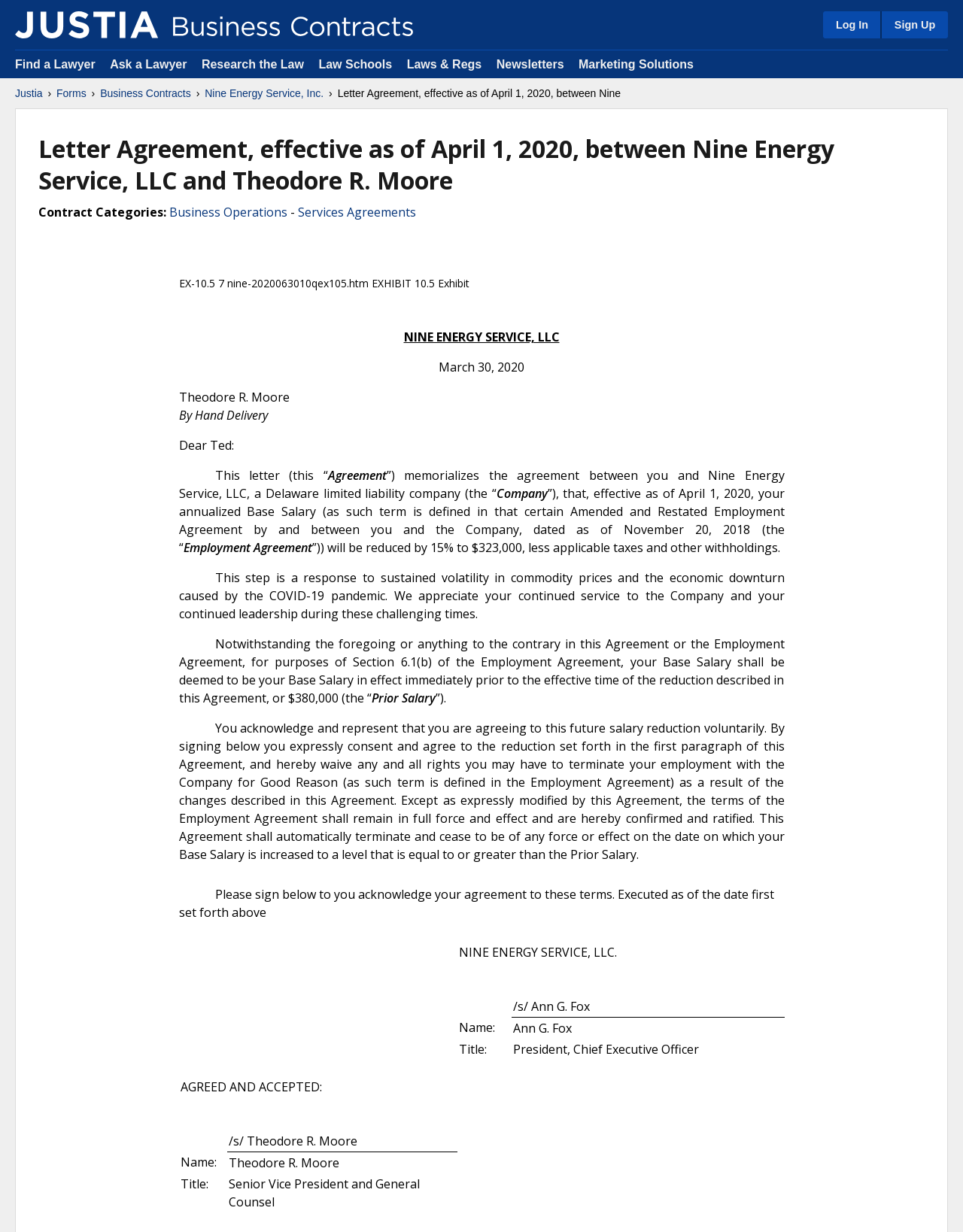Can you give a comprehensive explanation to the question given the content of the image?
What is the name of the company mentioned in the agreement?

I found the answer by looking at the text content of the webpage, specifically the section that mentions the agreement between Nine Energy Service, LLC and Theodore R. Moore.